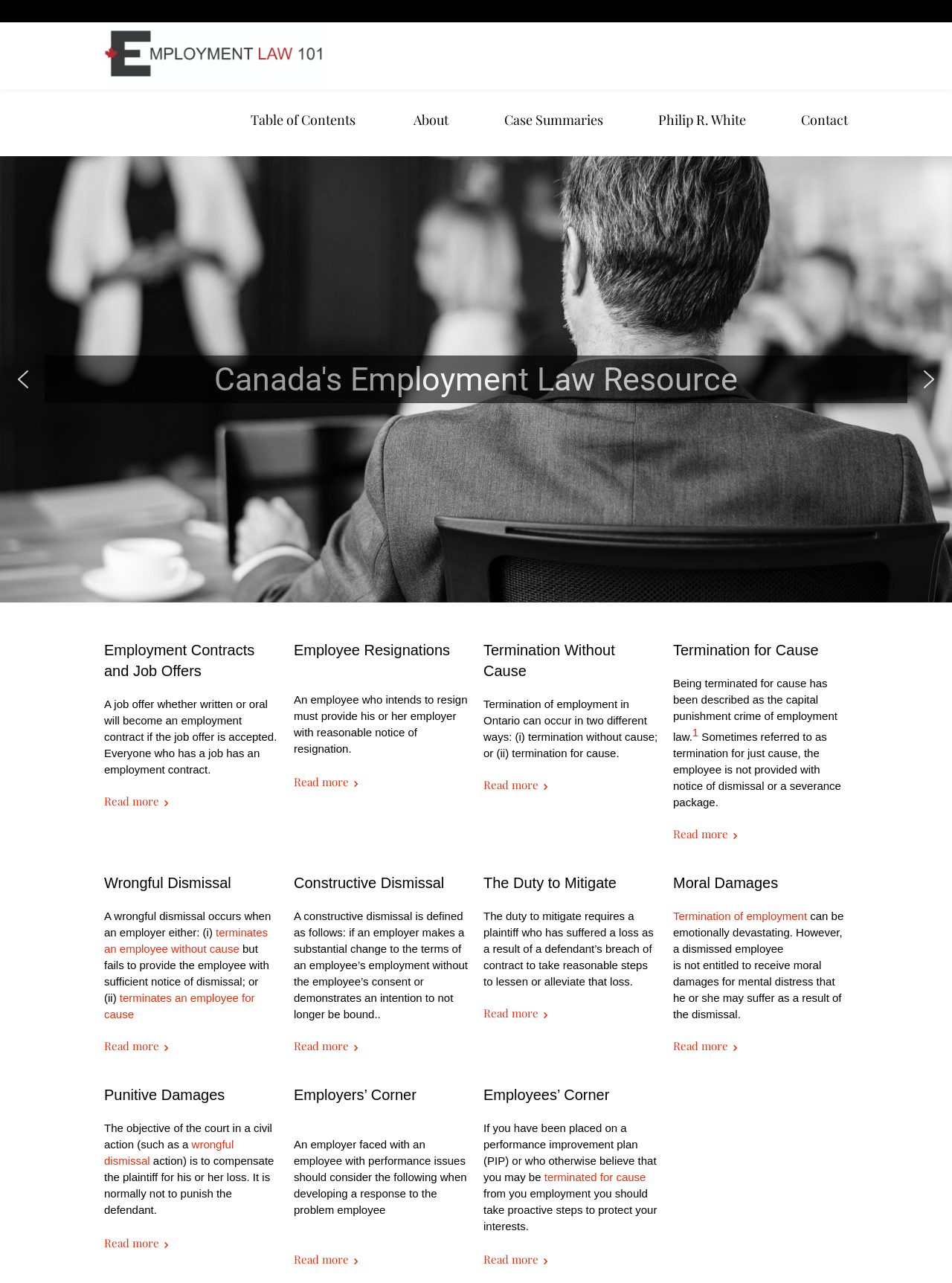What is the purpose of a performance improvement plan?
Using the visual information, respond with a single word or phrase.

To address performance issues